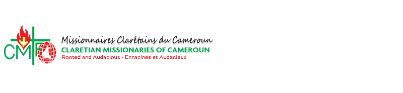What is the name of the mission in French?
Refer to the image and answer the question using a single word or phrase.

Missionnaires Clarétains du Cameroun